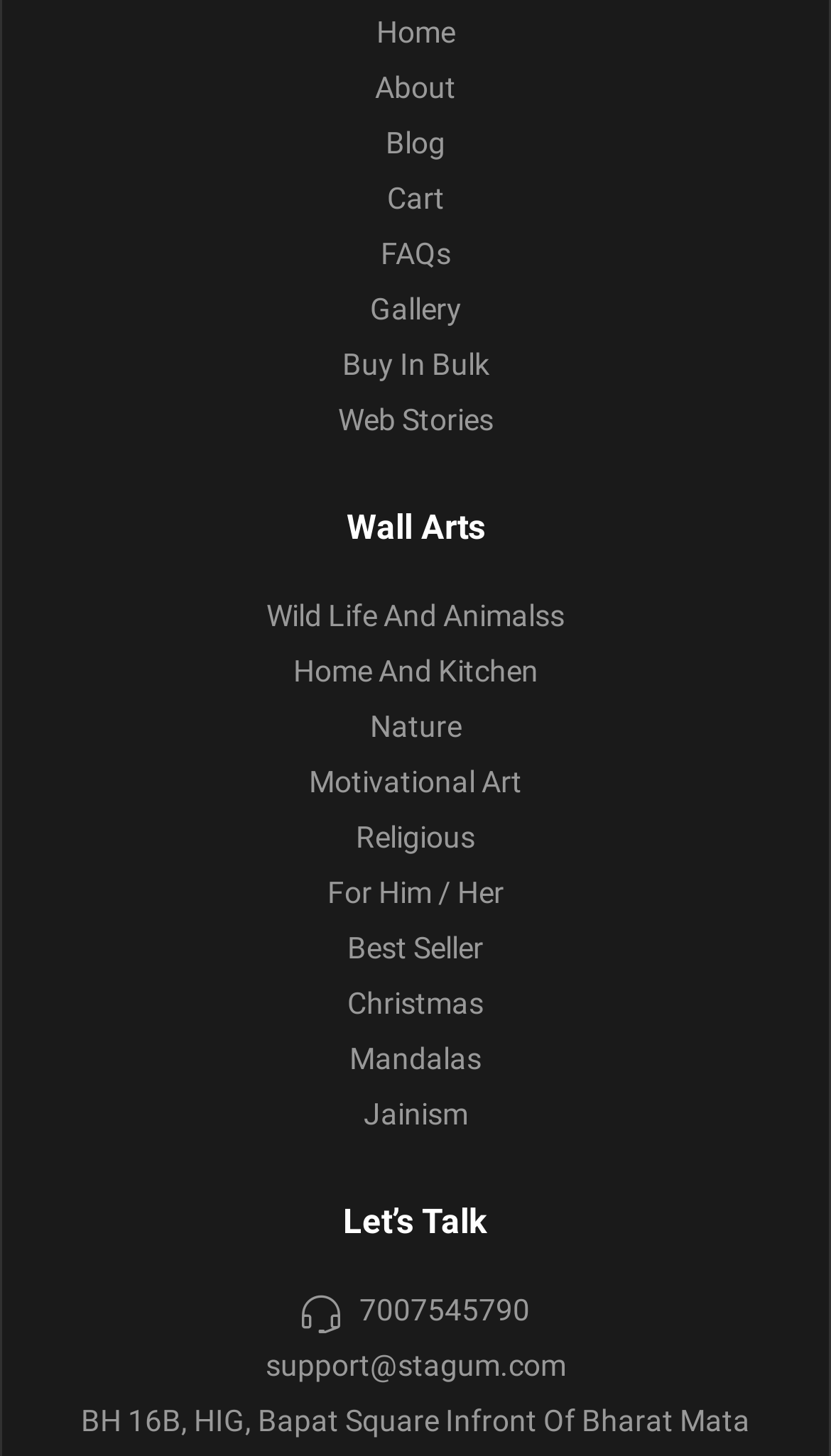Based on the element description: "Buy In Bulk", identify the UI element and provide its bounding box coordinates. Use four float numbers between 0 and 1, [left, top, right, bottom].

[0.079, 0.231, 0.921, 0.269]